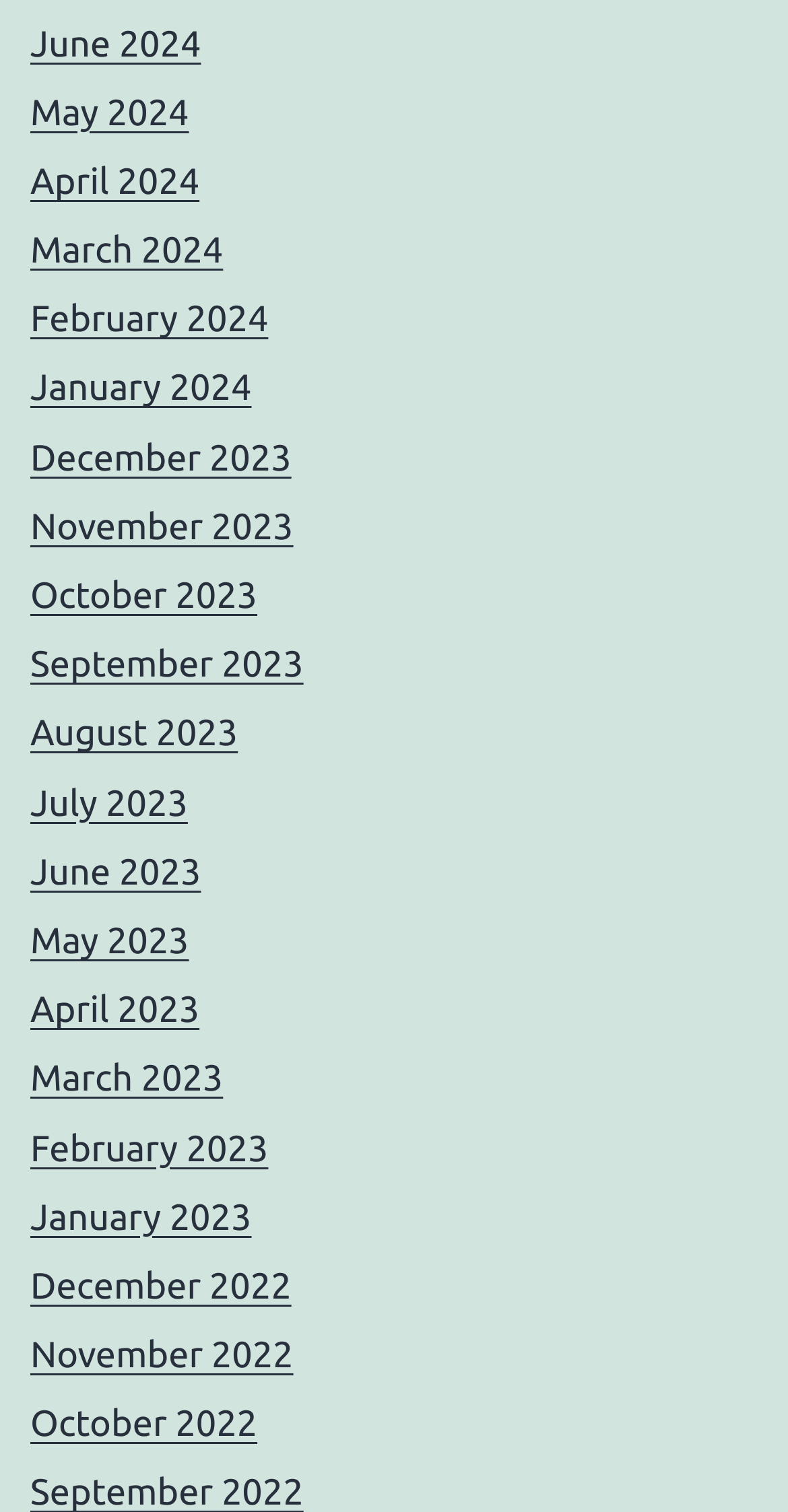Given the description December 2023, predict the bounding box coordinates of the UI element. Ensure the coordinates are in the format (top-left x, top-left y, bottom-right x, bottom-right y) and all values are between 0 and 1.

[0.038, 0.289, 0.37, 0.316]